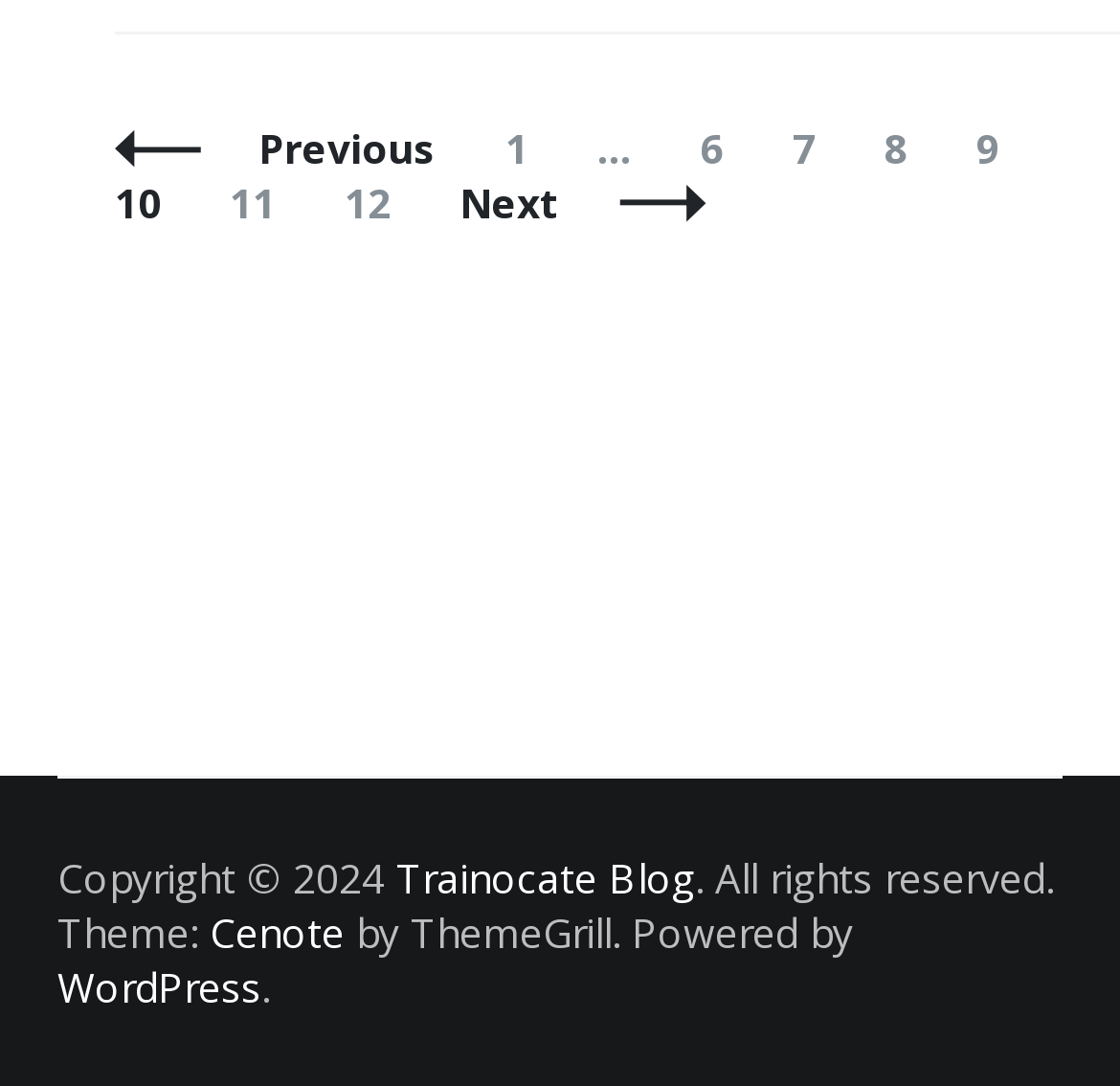What is the platform powering the website?
Please answer the question with a single word or phrase, referencing the image.

WordPress